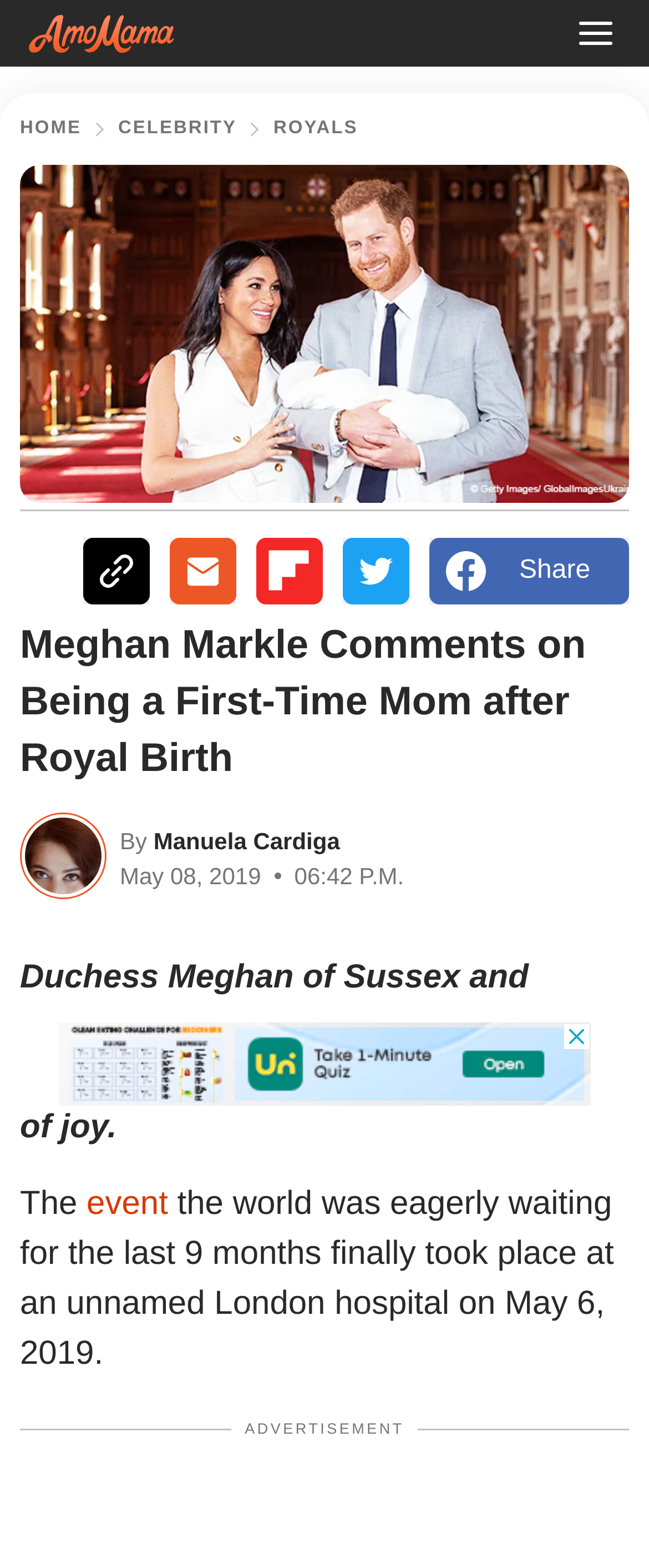Please find the bounding box coordinates of the clickable region needed to complete the following instruction: "Visit the link to people.com". The bounding box coordinates must consist of four float numbers between 0 and 1, i.e., [left, top, right, bottom].

[0.133, 0.756, 0.259, 0.78]